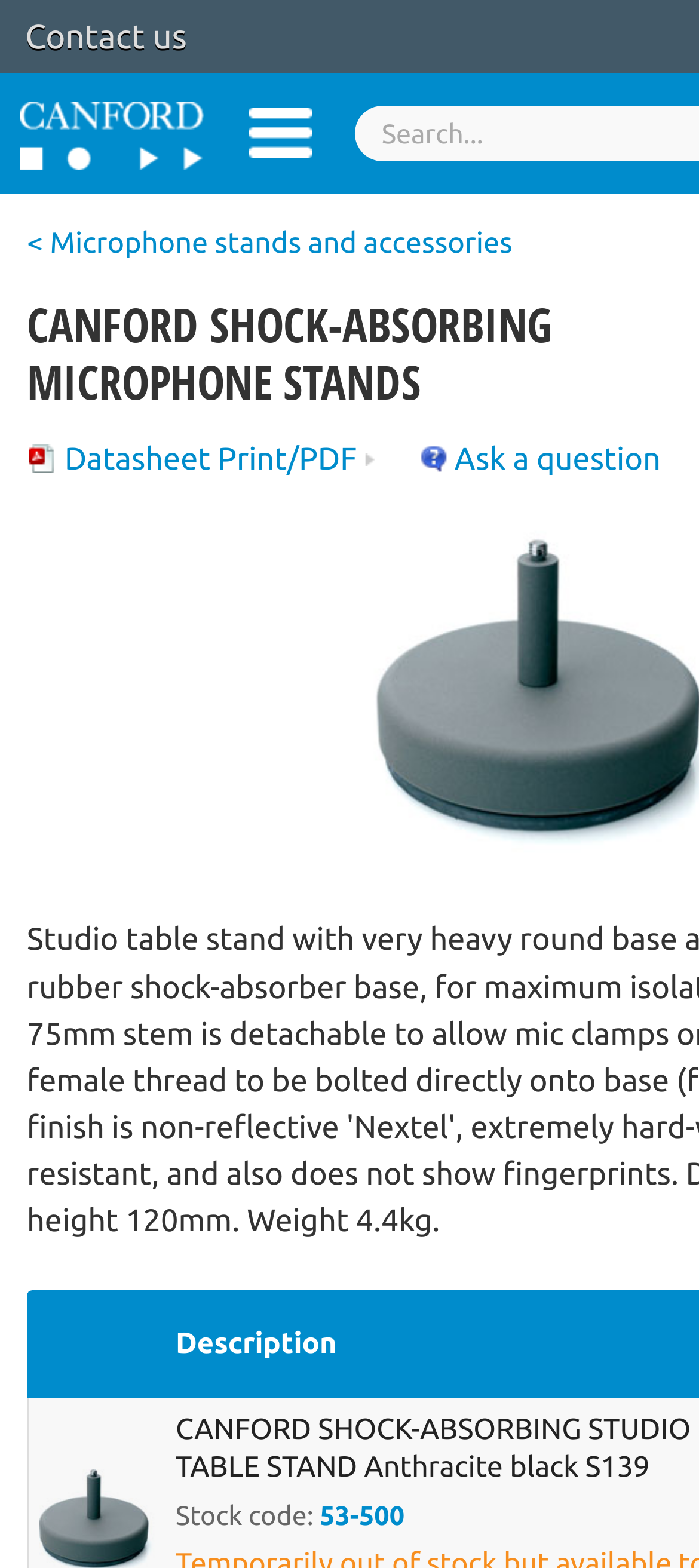What is the product code of the microphone stand?
Refer to the image and provide a detailed answer to the question.

I found the product code by looking at the link with the text '53-500', which is located in a column header. This suggests that 53-500 is the product code of the microphone stand being described on this webpage.